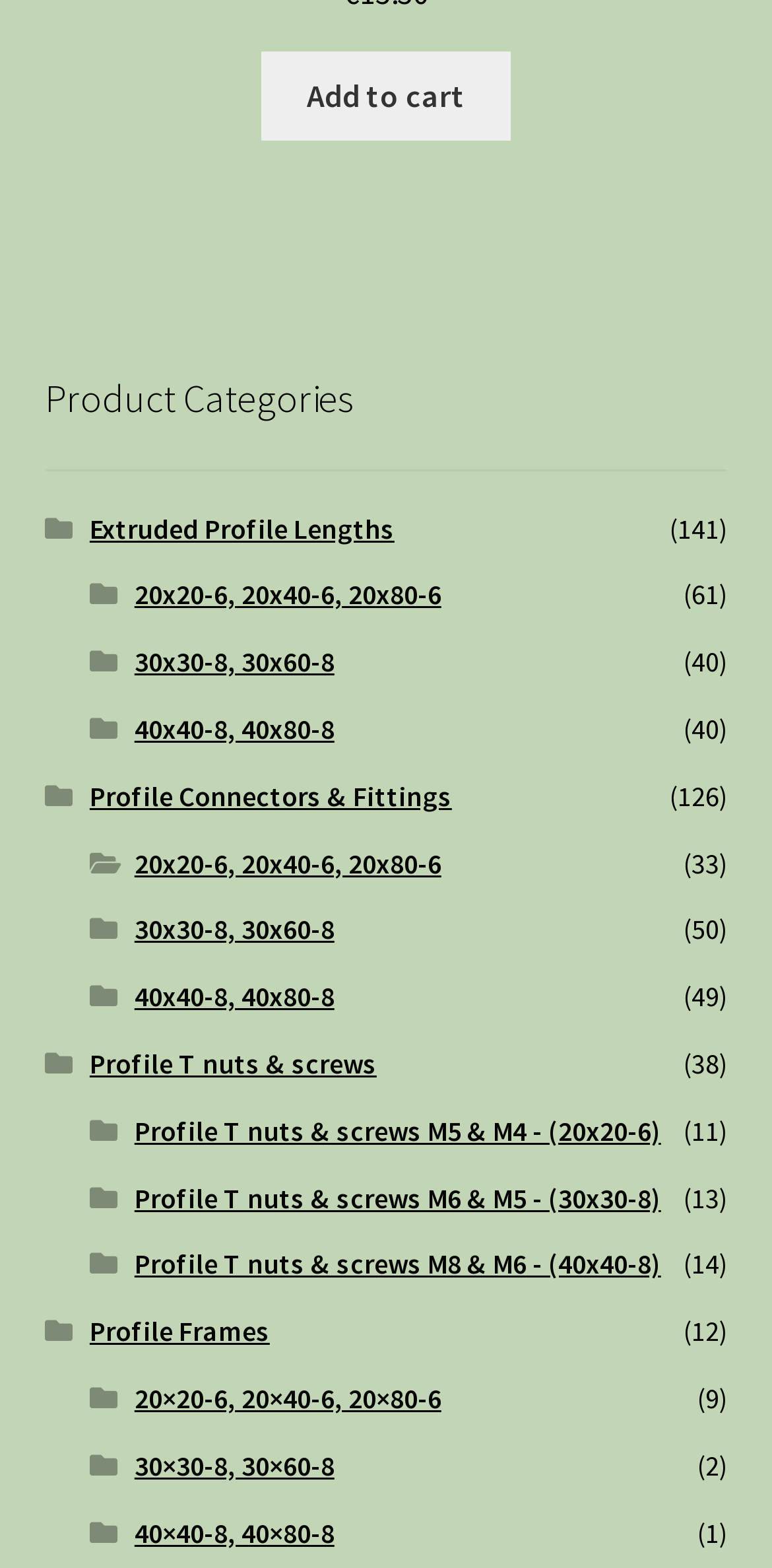Point out the bounding box coordinates of the section to click in order to follow this instruction: "Browse Extruded Profile Lengths".

[0.116, 0.325, 0.511, 0.348]